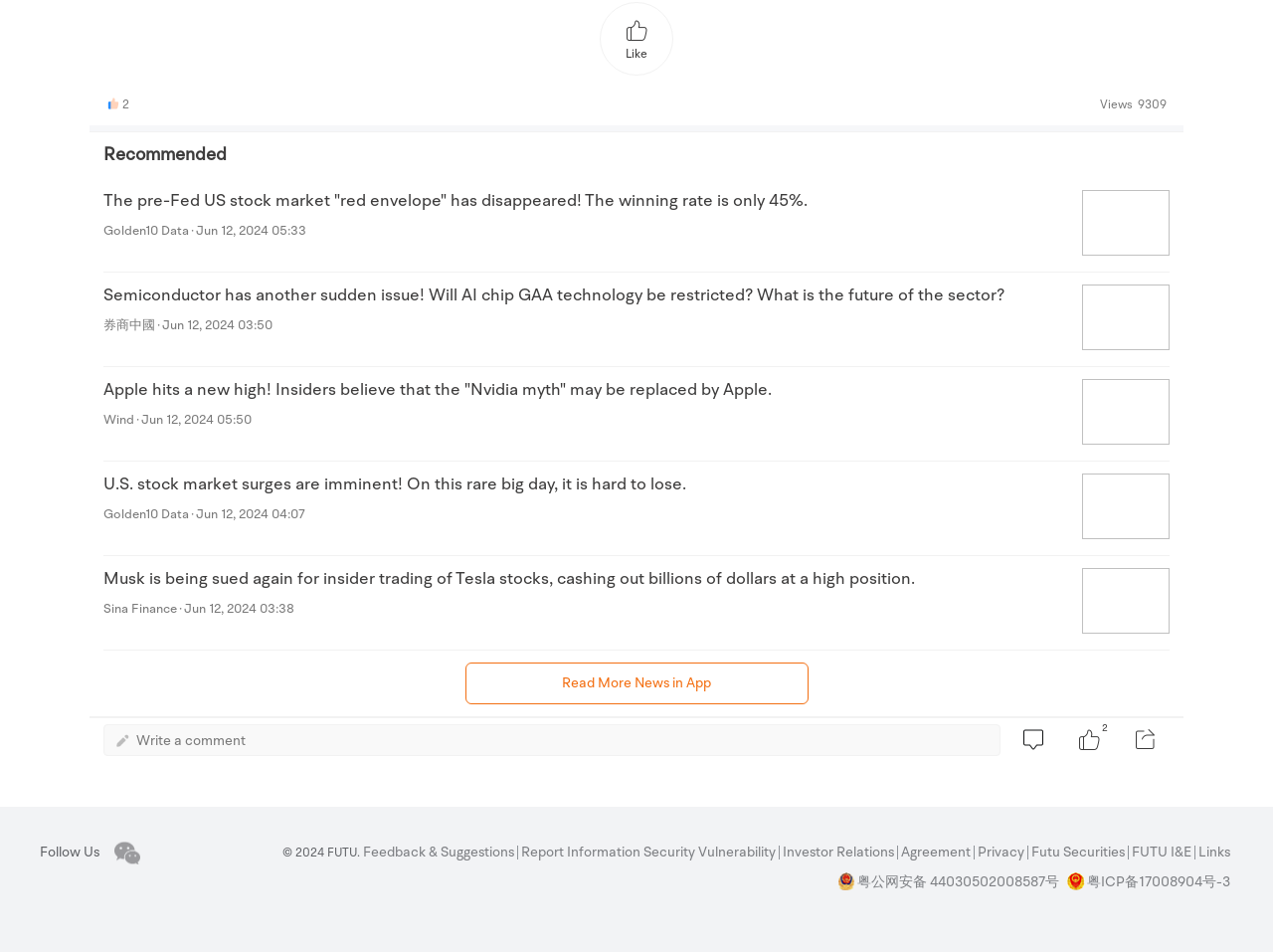Can you find the bounding box coordinates for the element that needs to be clicked to execute this instruction: "Follow the link to read about the pre-Fed US stock market"? The coordinates should be given as four float numbers between 0 and 1, i.e., [left, top, right, bottom].

[0.081, 0.187, 0.919, 0.285]